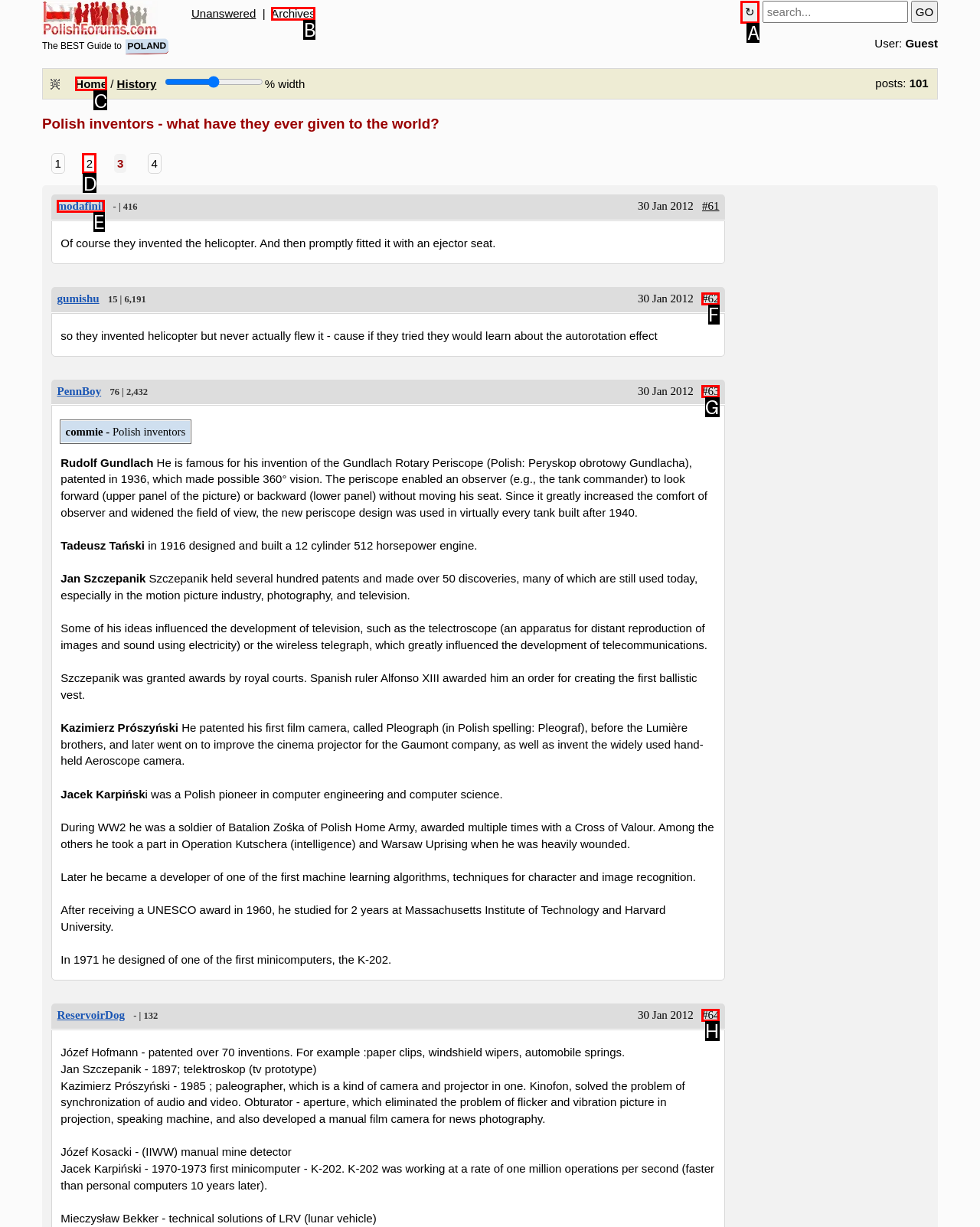Choose the UI element to click on to achieve this task: Visit the 'Home' page. Reply with the letter representing the selected element.

C